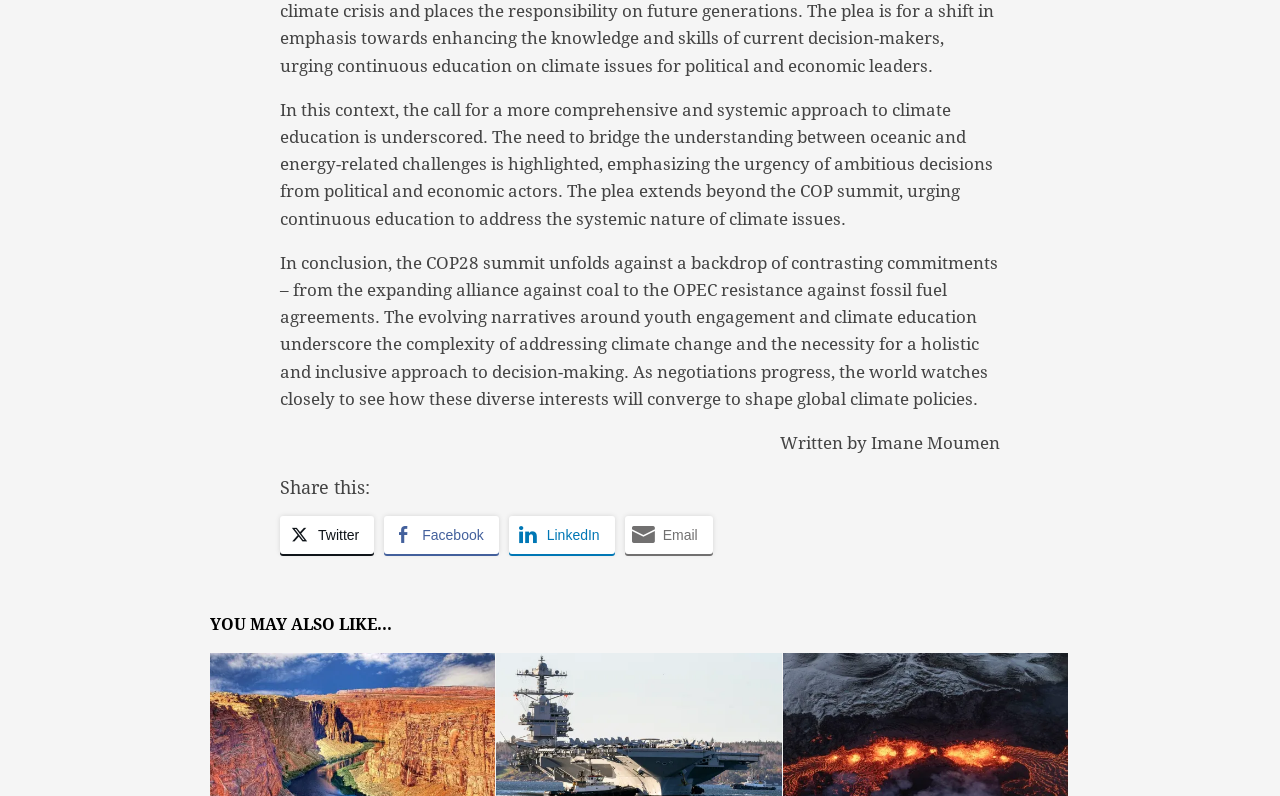Who is the author of the article?
Answer the question with detailed information derived from the image.

I found the author's name 'Imane Moumen' at the bottom of the article, below the main text.